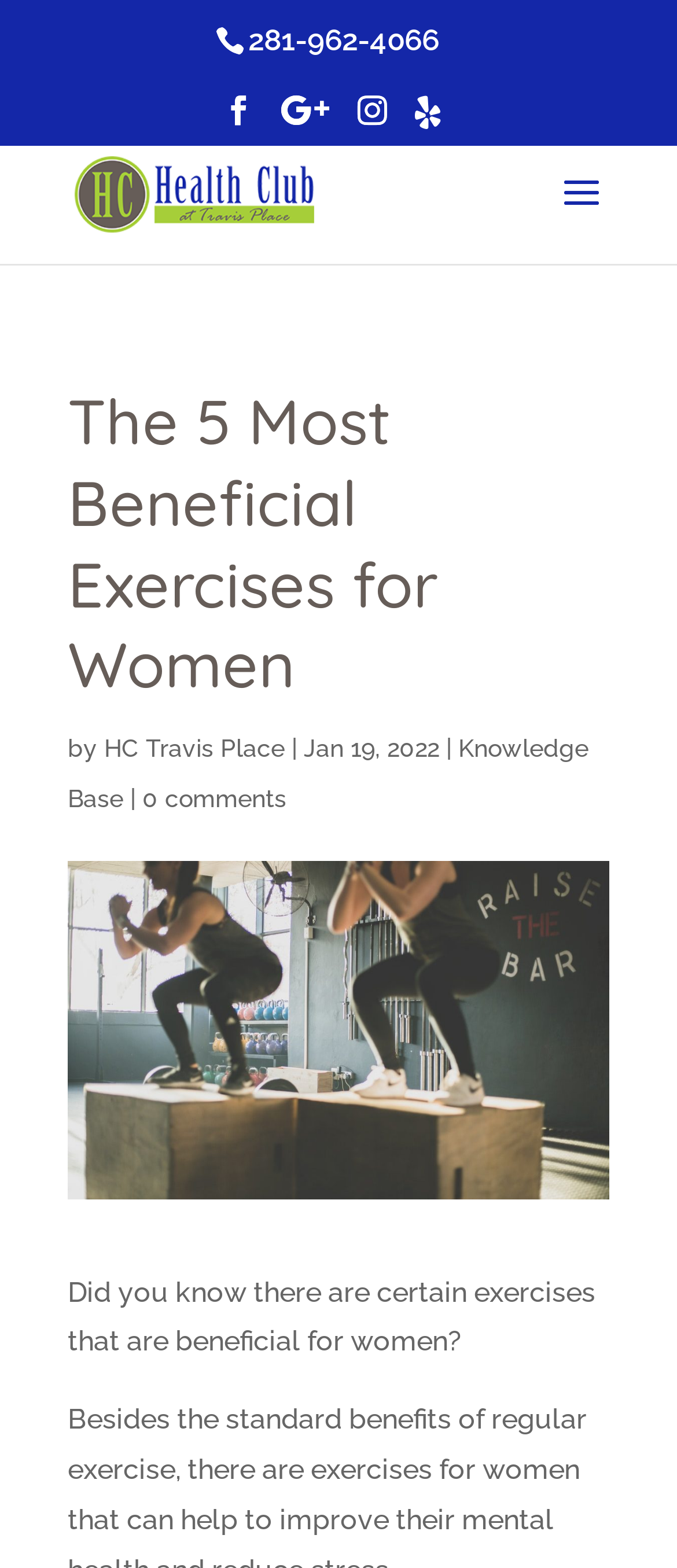Please provide the bounding box coordinates for the element that needs to be clicked to perform the following instruction: "Call the phone number". The coordinates should be given as four float numbers between 0 and 1, i.e., [left, top, right, bottom].

[0.367, 0.014, 0.649, 0.036]